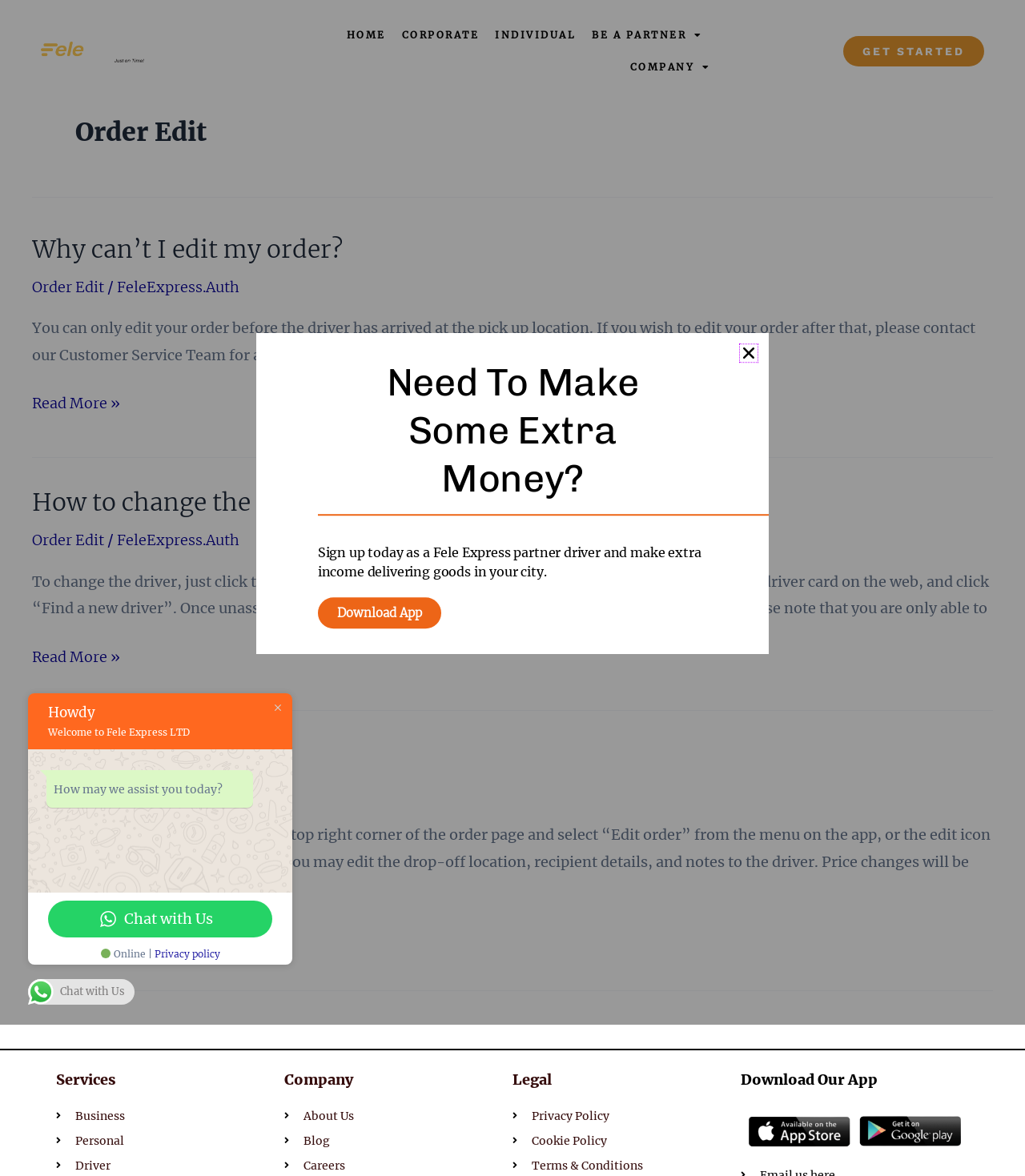Respond to the question below with a concise word or phrase:
How many social media links are there?

2